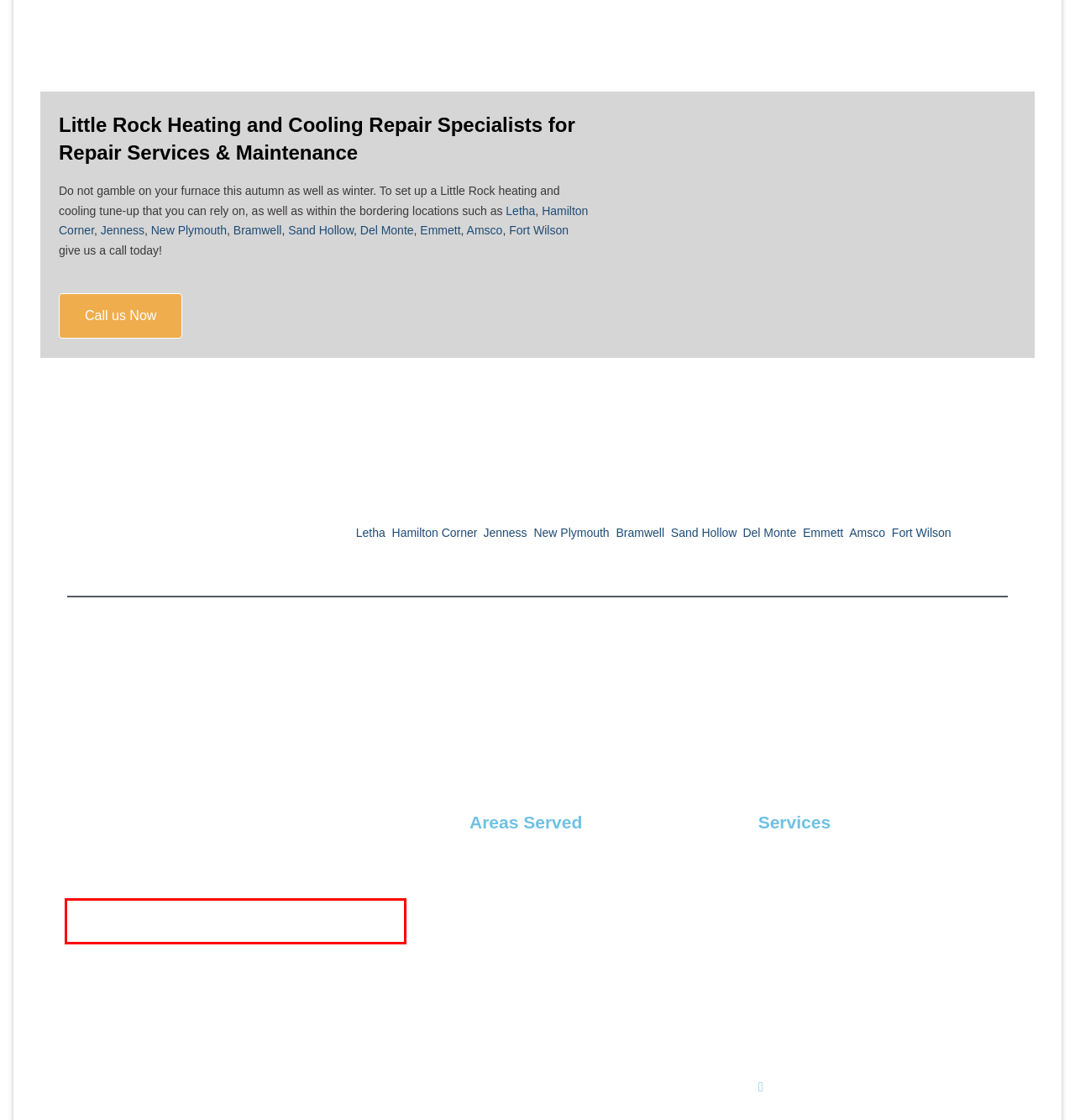There is a UI element on the webpage screenshot marked by a red bounding box. Extract and generate the text content from within this red box.

Little Rock HVAC contractors for heating & air conditioning offer fast, reliable HVAC repair and installation service in Little Rock.